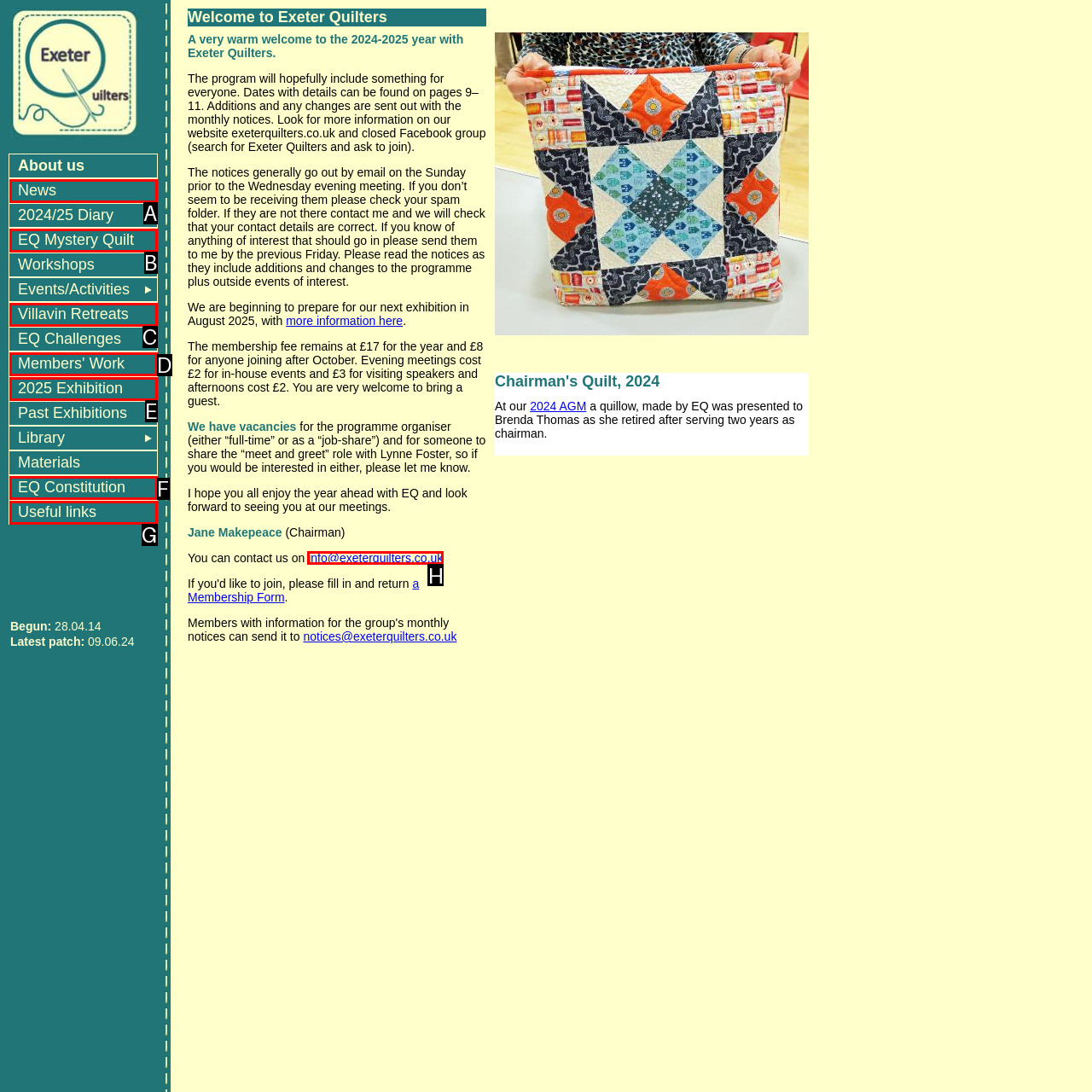From the given options, choose the one to complete the task: Contact the chairman via 'info@exeterquilters.co.uk'
Indicate the letter of the correct option.

H